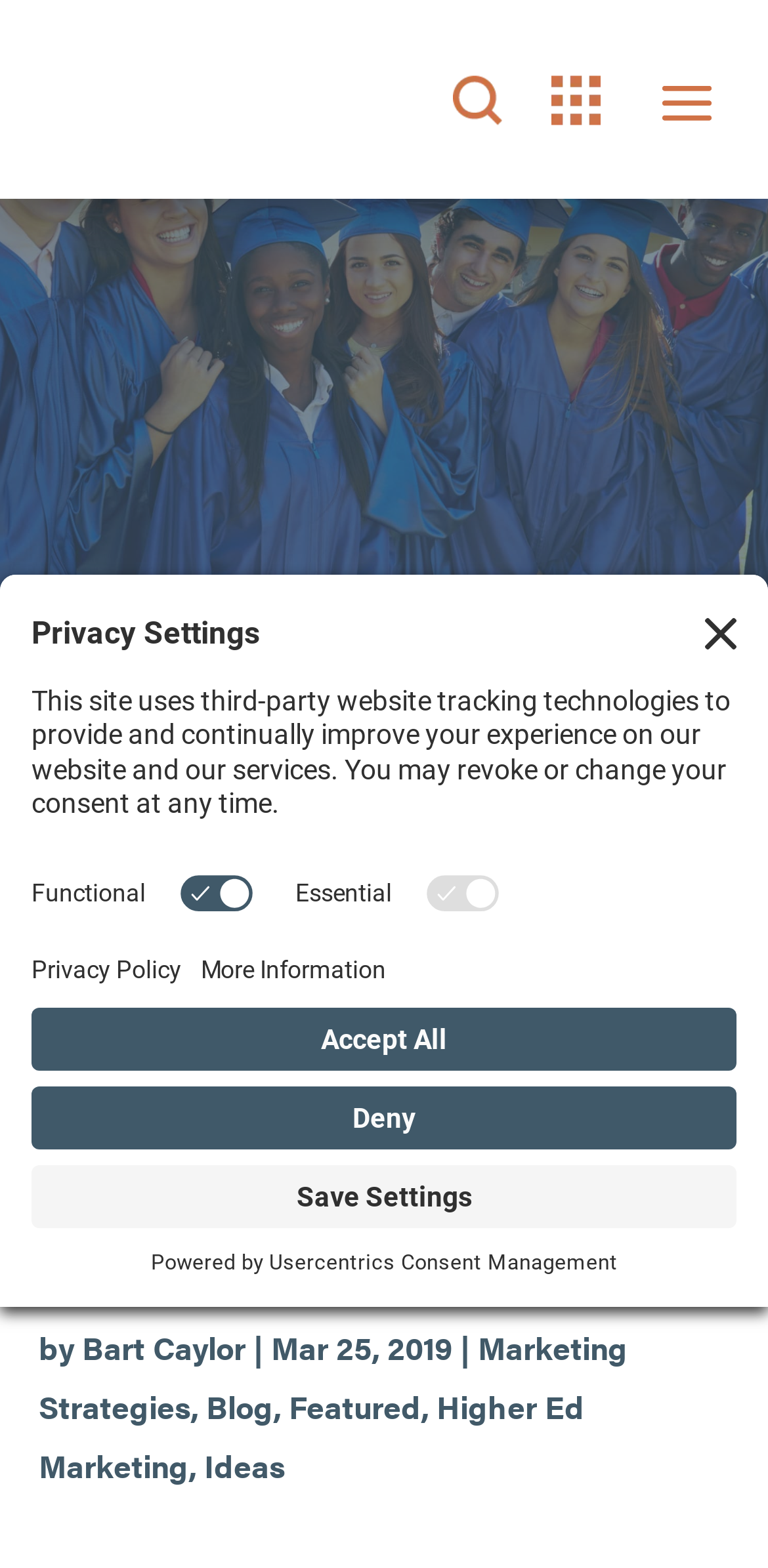Extract the bounding box coordinates of the UI element described: "Accept All". Provide the coordinates in the format [left, top, right, bottom] with values ranging from 0 to 1.

[0.041, 0.642, 0.959, 0.683]